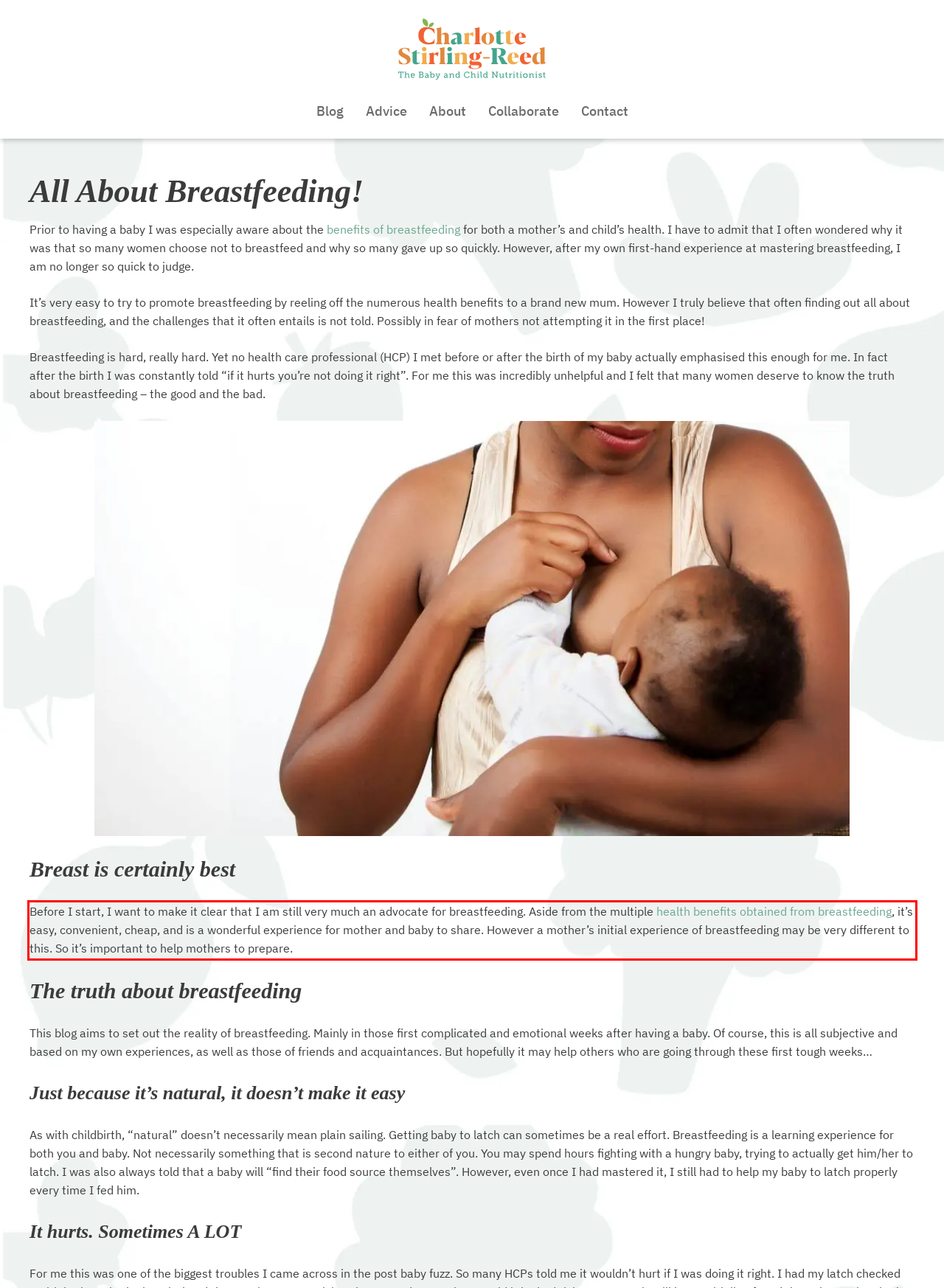Please identify and extract the text from the UI element that is surrounded by a red bounding box in the provided webpage screenshot.

Before I start, I want to make it clear that I am still very much an advocate for breastfeeding. Aside from the multiple health benefits obtained from breastfeeding, it’s easy, convenient, cheap, and is a wonderful experience for mother and baby to share. However a mother’s initial experience of breastfeeding may be very different to this. So it’s important to help mothers to prepare.